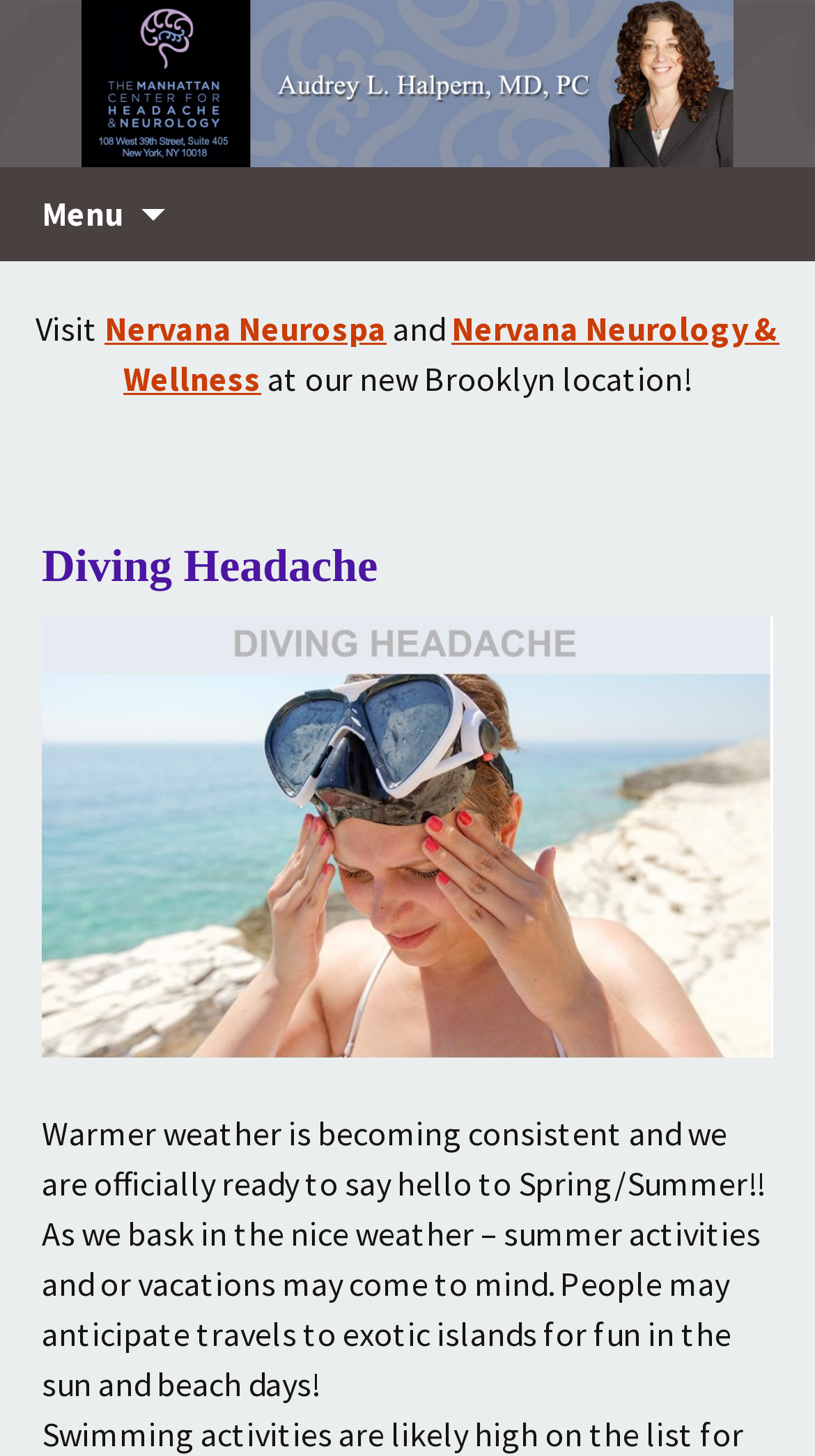Predict the bounding box coordinates of the UI element that matches this description: "Nervana Neurology & Wellness". The coordinates should be in the format [left, top, right, bottom] with each value between 0 and 1.

[0.151, 0.211, 0.956, 0.274]